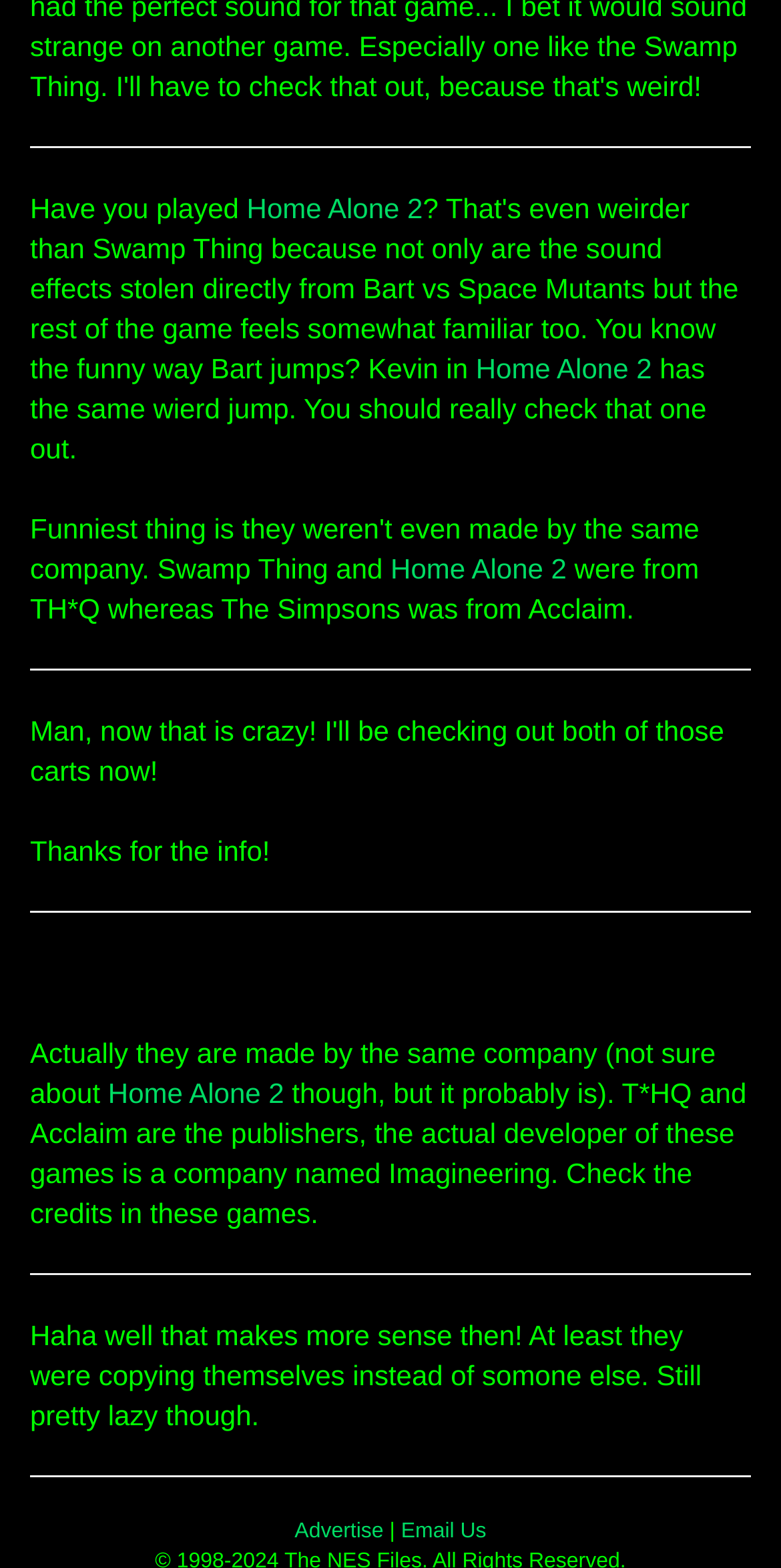How many horizontal separators are there on the webpage?
From the screenshot, provide a brief answer in one word or phrase.

4